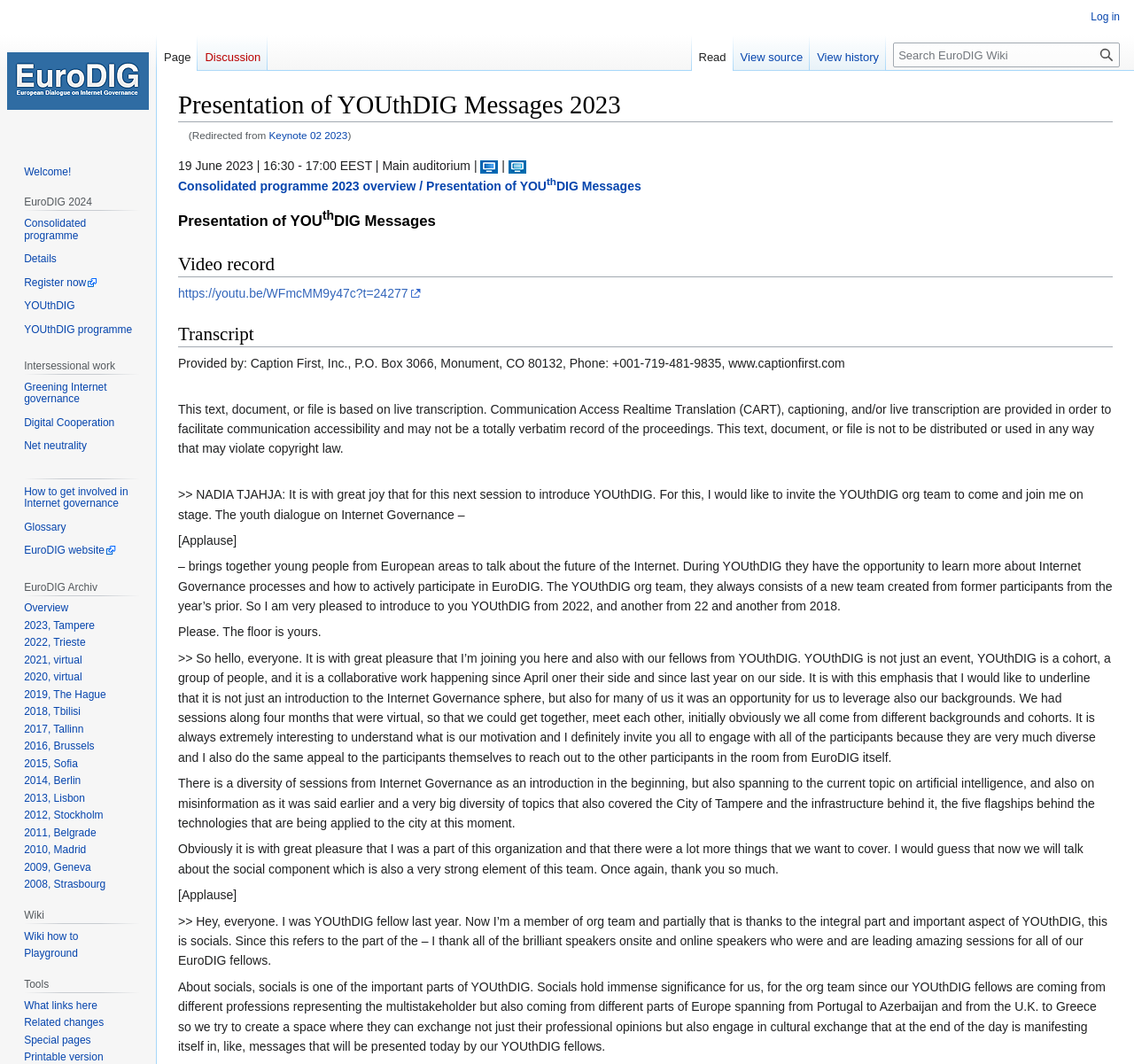Present a detailed account of what is displayed on the webpage.

The webpage is about the presentation of YOUthDIG Messages 2023, which is an event related to Internet Governance. At the top, there is a heading with the title "Presentation of YOUthDIG Messages 2023" and a link to "Jump to navigation" and "Jump to search". Below this, there is a brief description of the event, including the date, time, and location.

On the left side, there are several navigation menus, including "Personal tools", "Namespaces", "Views", and "EuroDIG 2024". These menus contain links to various pages, such as login, page, discussion, read, view source, and view history.

The main content of the page is divided into several sections. The first section is about the video recording of the event, with a link to the video and a transcript. The second section is about the presentation of YOUthDIG Messages, with a heading and a transcript of the speech.

The rest of the page is filled with transcripts of speeches and discussions, including introductions, presentations, and Q&A sessions. The speakers discuss topics such as Internet Governance, artificial intelligence, misinformation, and the City of Tampere's infrastructure.

At the bottom of the page, there are more navigation menus, including "Intersessional work", "EuroDIG Archiv", and "How to get involved in Internet governance". These menus contain links to various pages, such as glossary, EuroDIG website, and archives of past events.

There are also several images on the page, including icons for video recording and transcript, as well as a logo for Caption First, Inc., which provided the captioning service for the event.